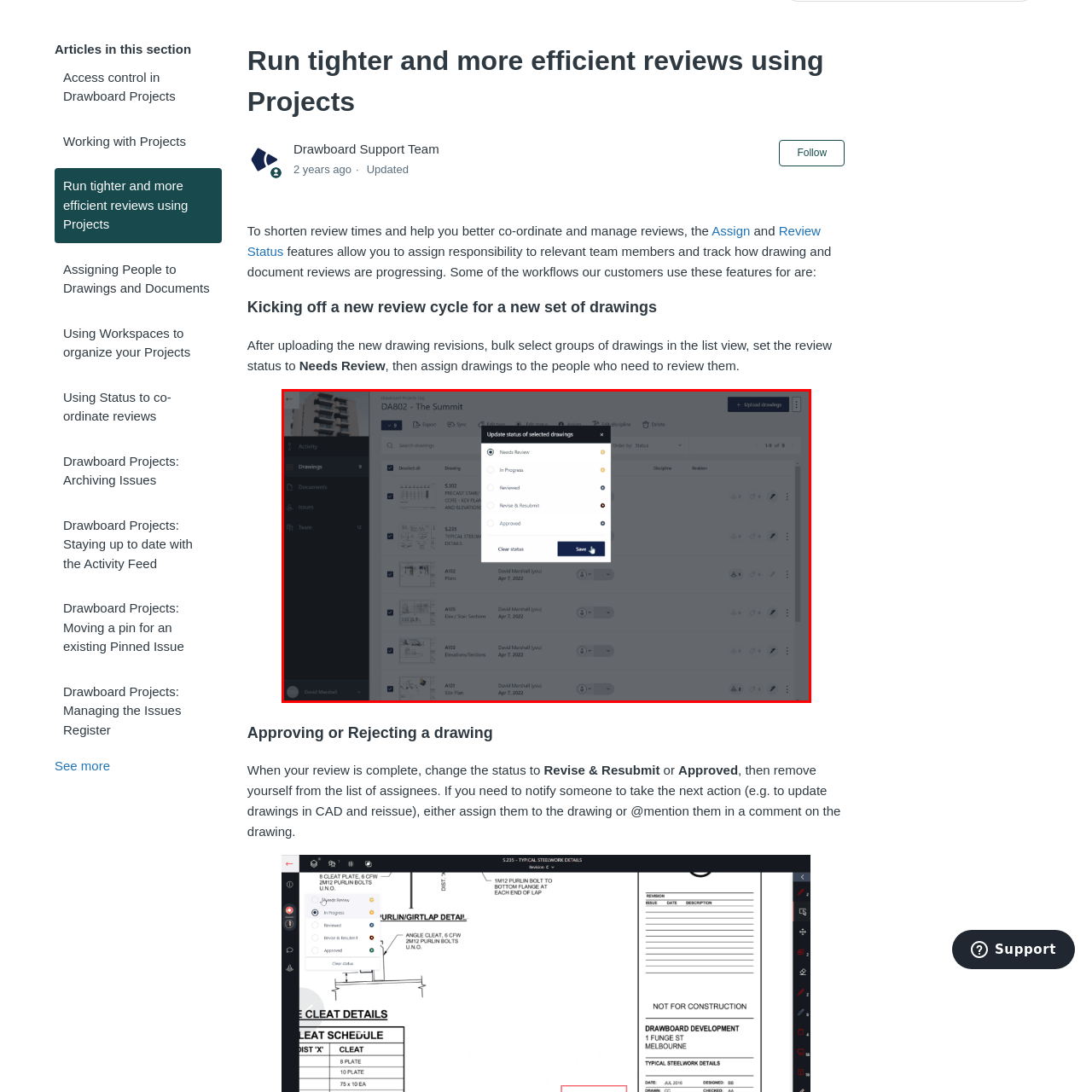Carefully inspect the area of the image highlighted by the red box and deliver a detailed response to the question below, based on your observations: What is the purpose of the 'Save' button in the modal window?

After selecting a status from the available options in the modal window, the user can click the 'Save' button to confirm the updates and apply the changes to the selected drawings.